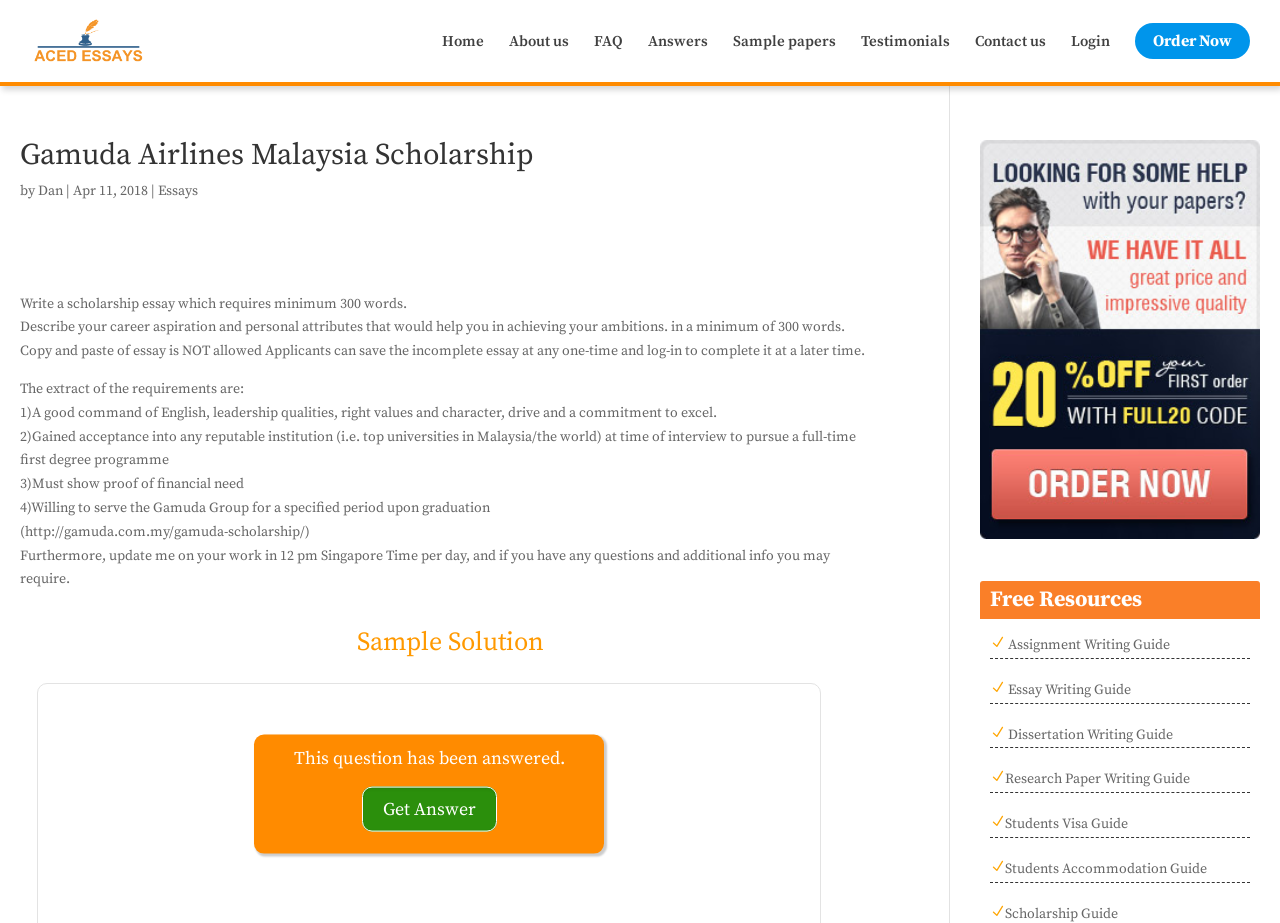Kindly determine the bounding box coordinates for the area that needs to be clicked to execute this instruction: "Go to the 'Home' page".

[0.345, 0.038, 0.378, 0.078]